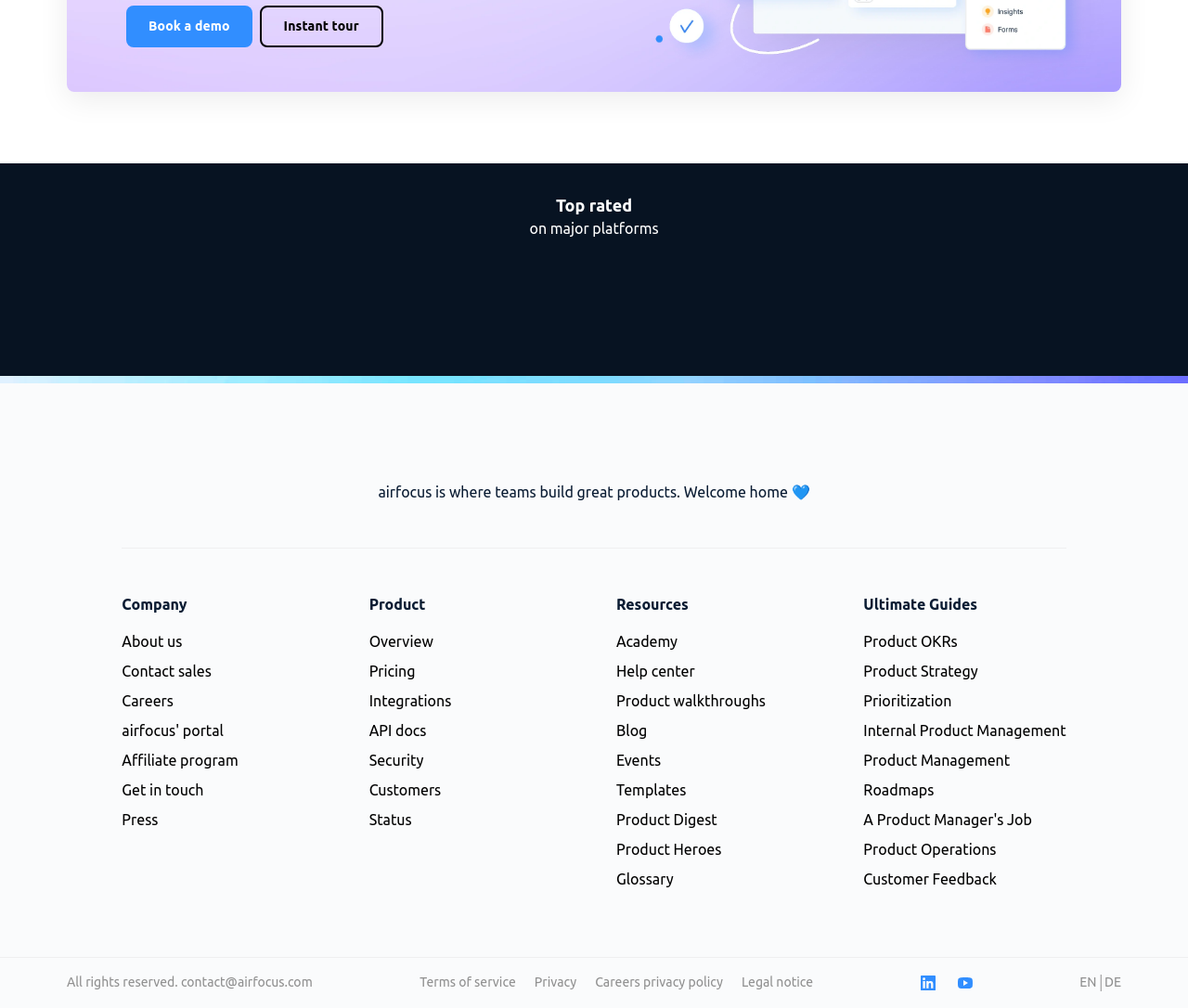What is the language of the webpage?
Look at the screenshot and respond with one word or a short phrase.

English